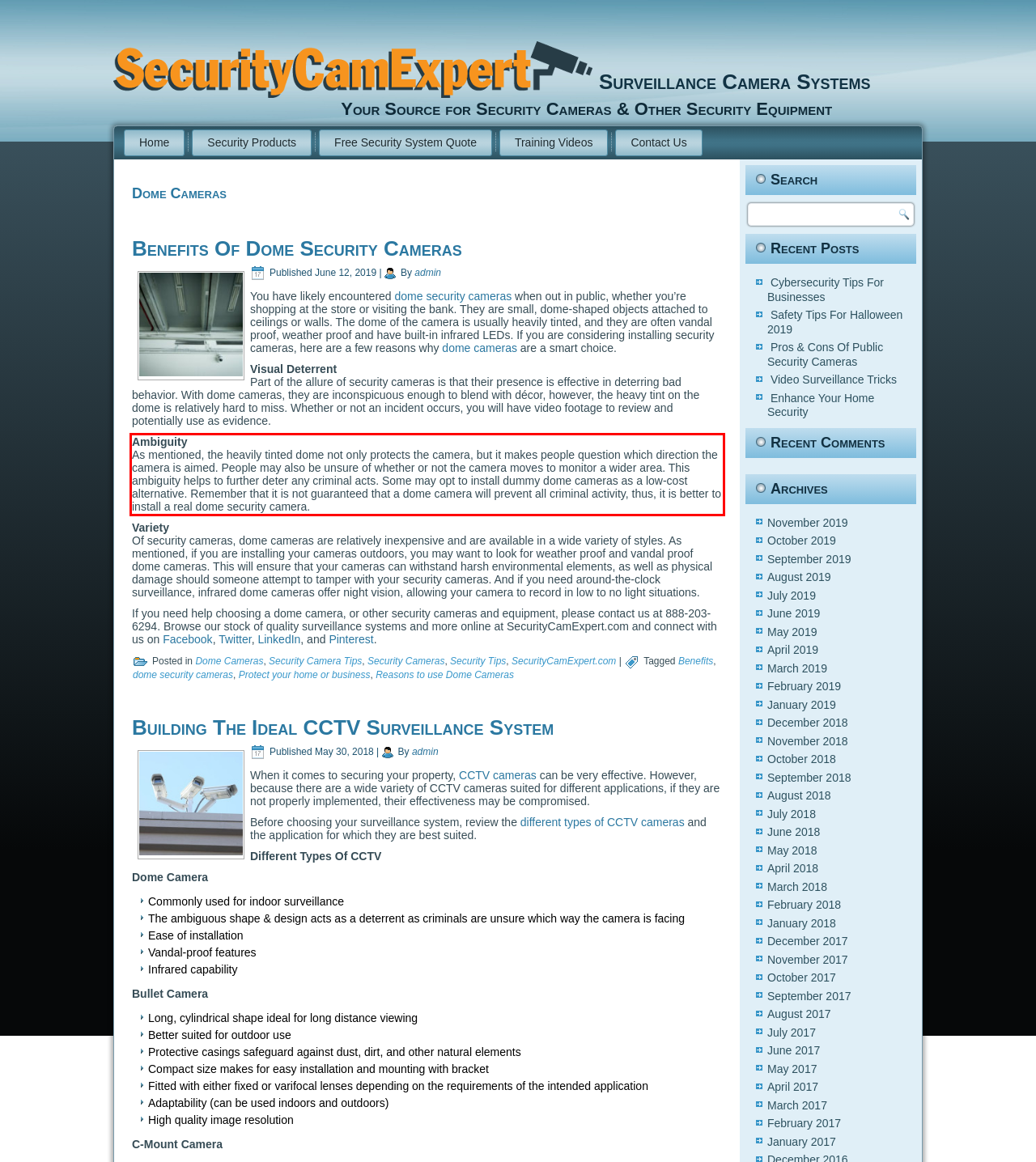Identify and transcribe the text content enclosed by the red bounding box in the given screenshot.

Ambiguity As mentioned, the heavily tinted dome not only protects the camera, but it makes people question which direction the camera is aimed. People may also be unsure of whether or not the camera moves to monitor a wider area. This ambiguity helps to further deter any criminal acts. Some may opt to install dummy dome cameras as a low-cost alternative. Remember that it is not guaranteed that a dome camera will prevent all criminal activity, thus, it is better to install a real dome security camera.